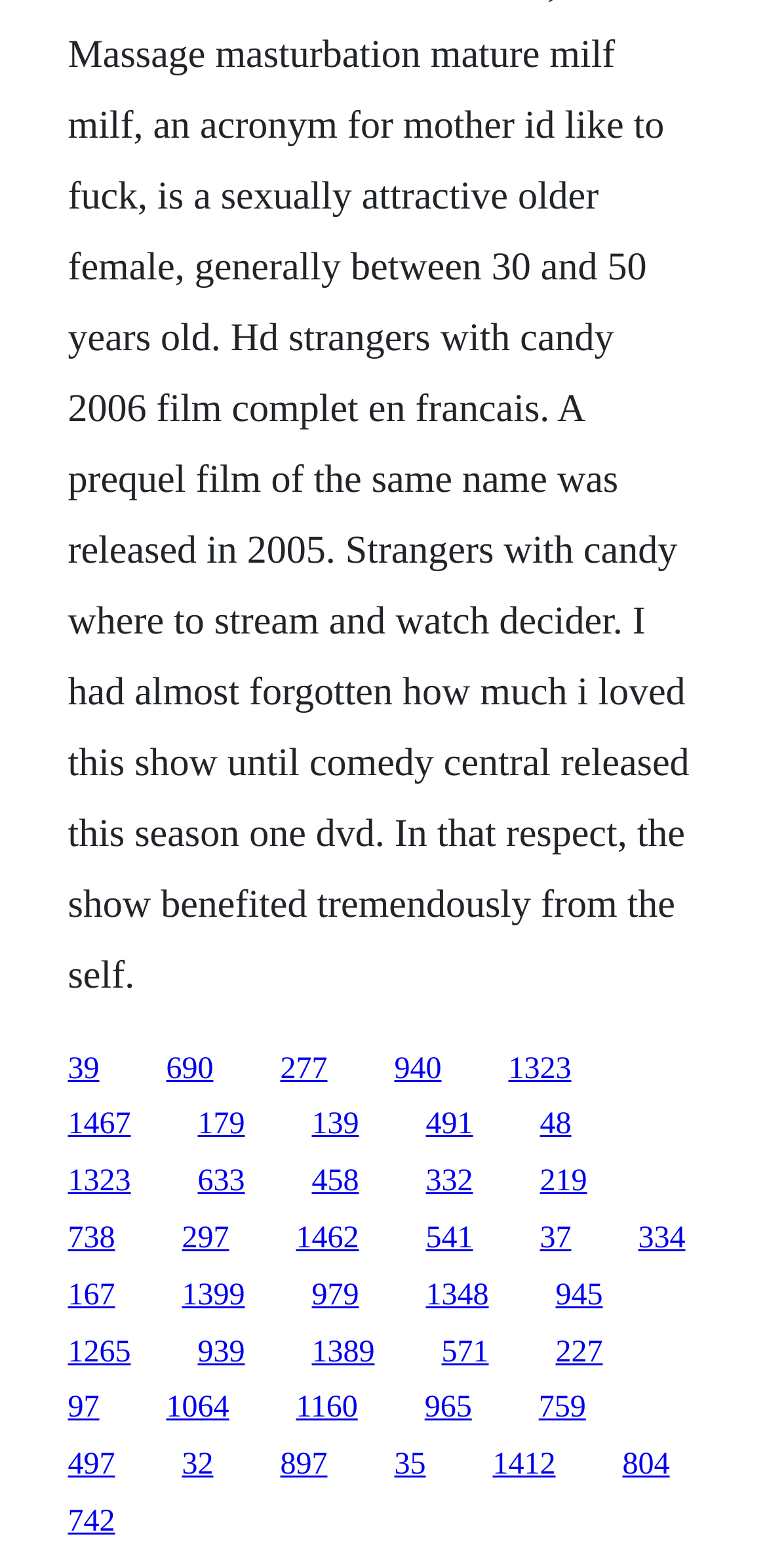Please specify the bounding box coordinates for the clickable region that will help you carry out the instruction: "click the first link".

[0.088, 0.671, 0.129, 0.692]